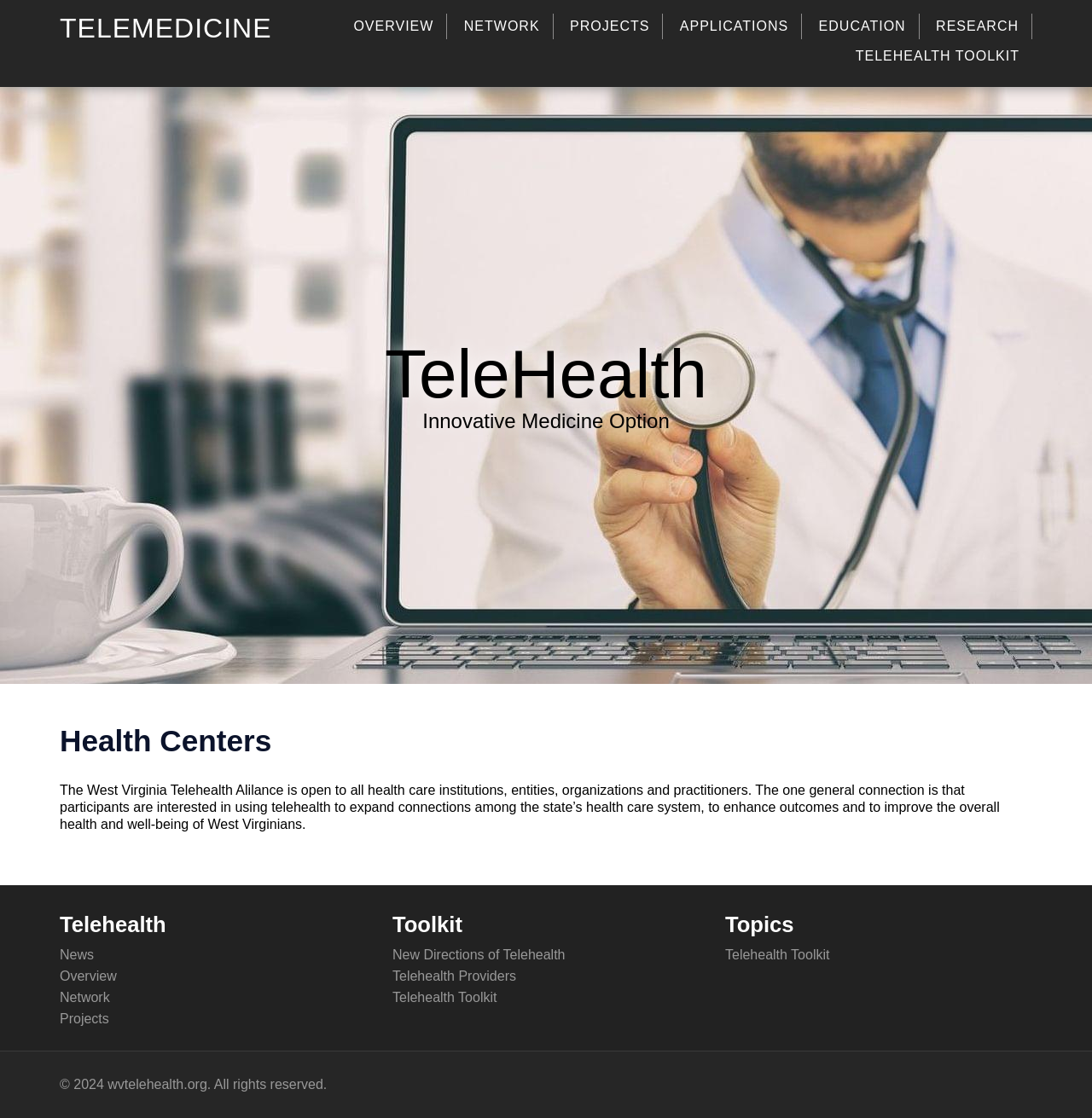Answer the question below with a single word or a brief phrase: 
What is the copyright year of the webpage?

2024